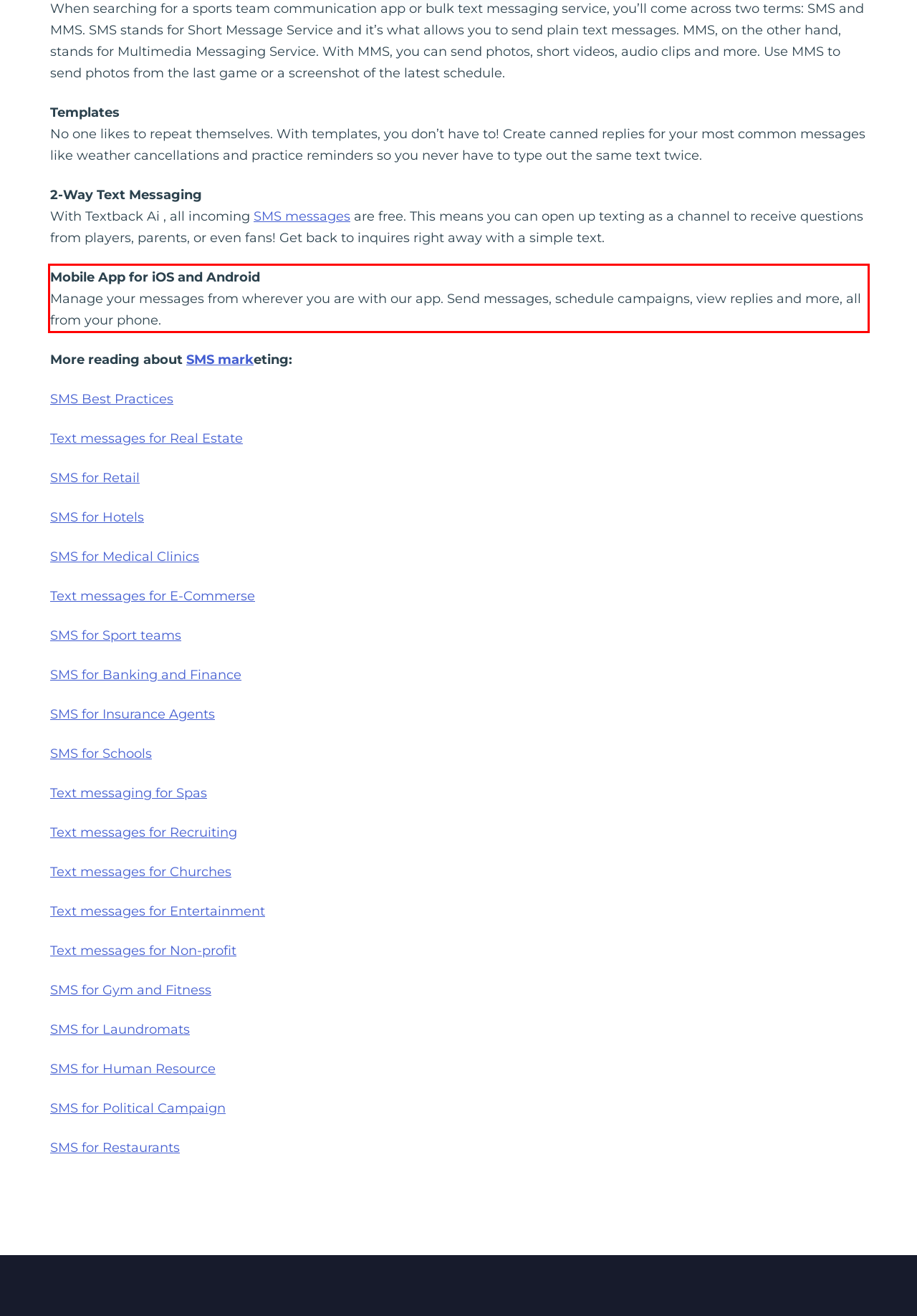You have a webpage screenshot with a red rectangle surrounding a UI element. Extract the text content from within this red bounding box.

Mobile App for iOS and Android Manage your messages from wherever you are with our app. Send messages, schedule campaigns, view replies and more, all from your phone.